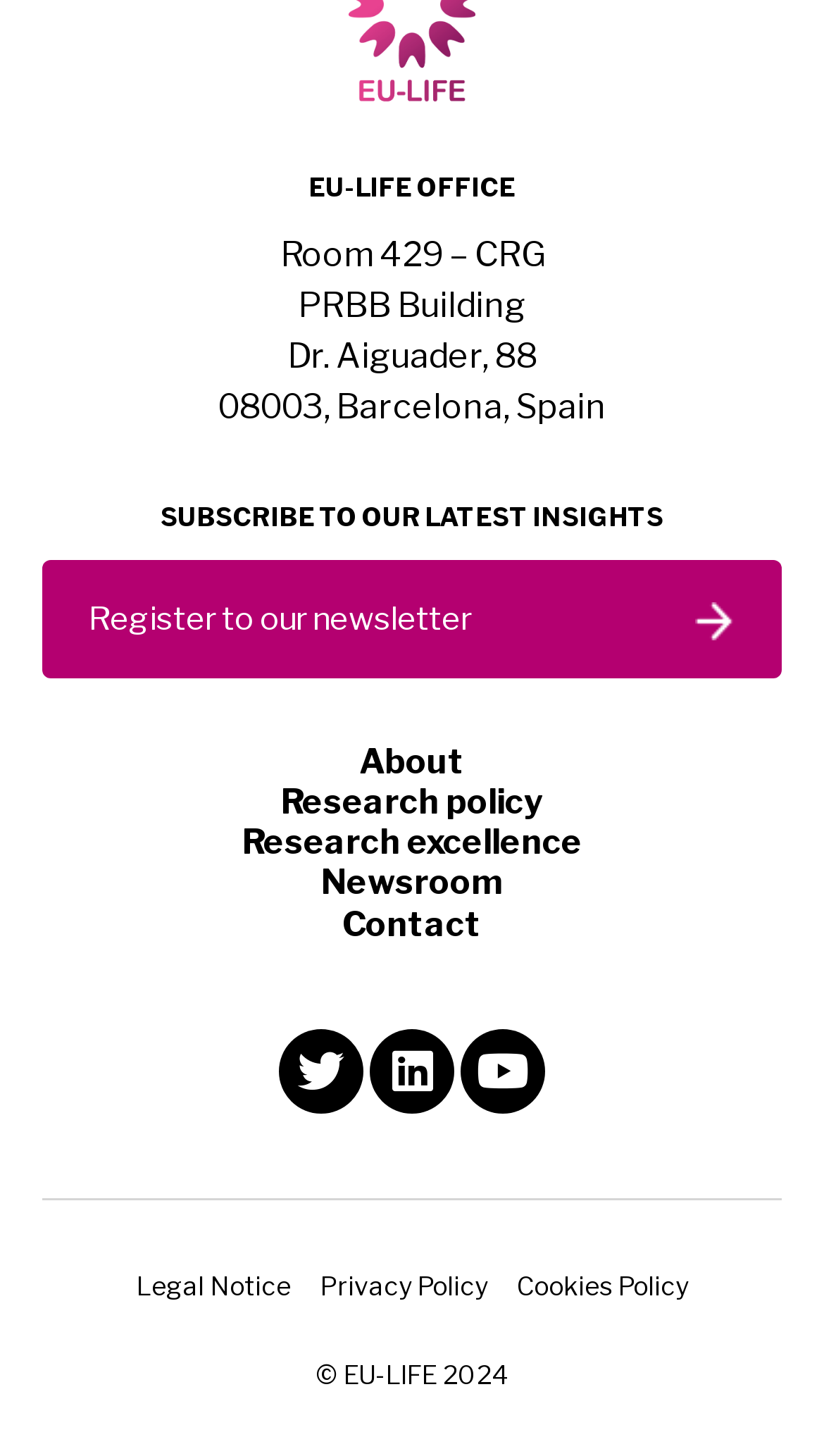Identify the bounding box coordinates of the specific part of the webpage to click to complete this instruction: "Subscribe to the newsletter".

[0.051, 0.384, 0.949, 0.466]